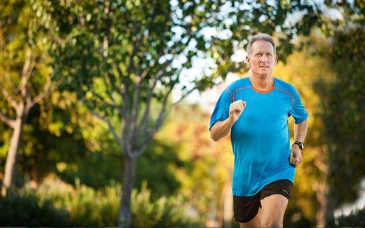Use a single word or phrase to answer this question: 
Why is Steve Scott's story inspiring?

He continues to run despite cancer diagnosis